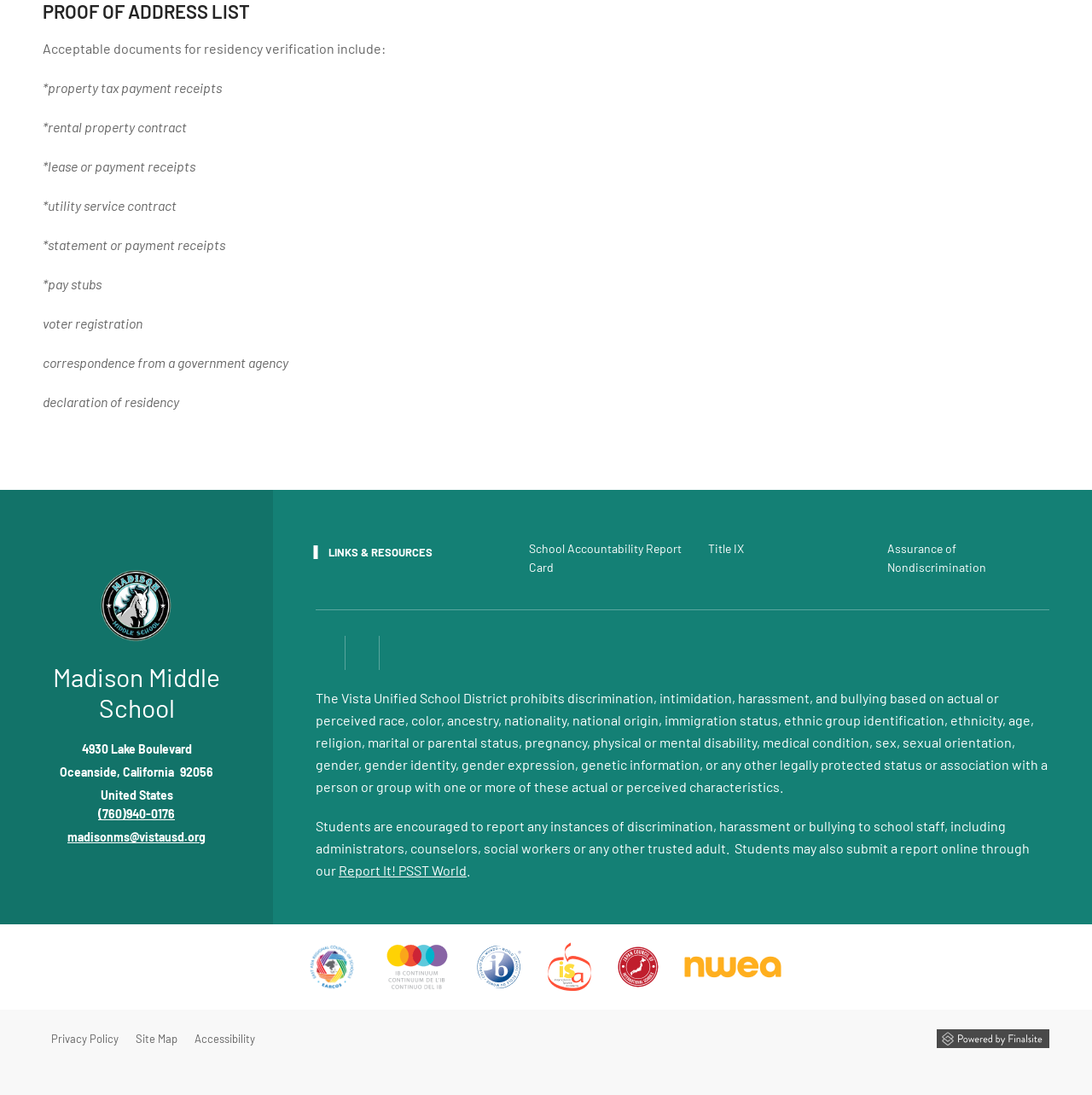What is the phone number of Madison Middle School?
Please respond to the question thoroughly and include all relevant details.

The phone number of Madison Middle School is (760)940-0176, which is provided on the webpage.